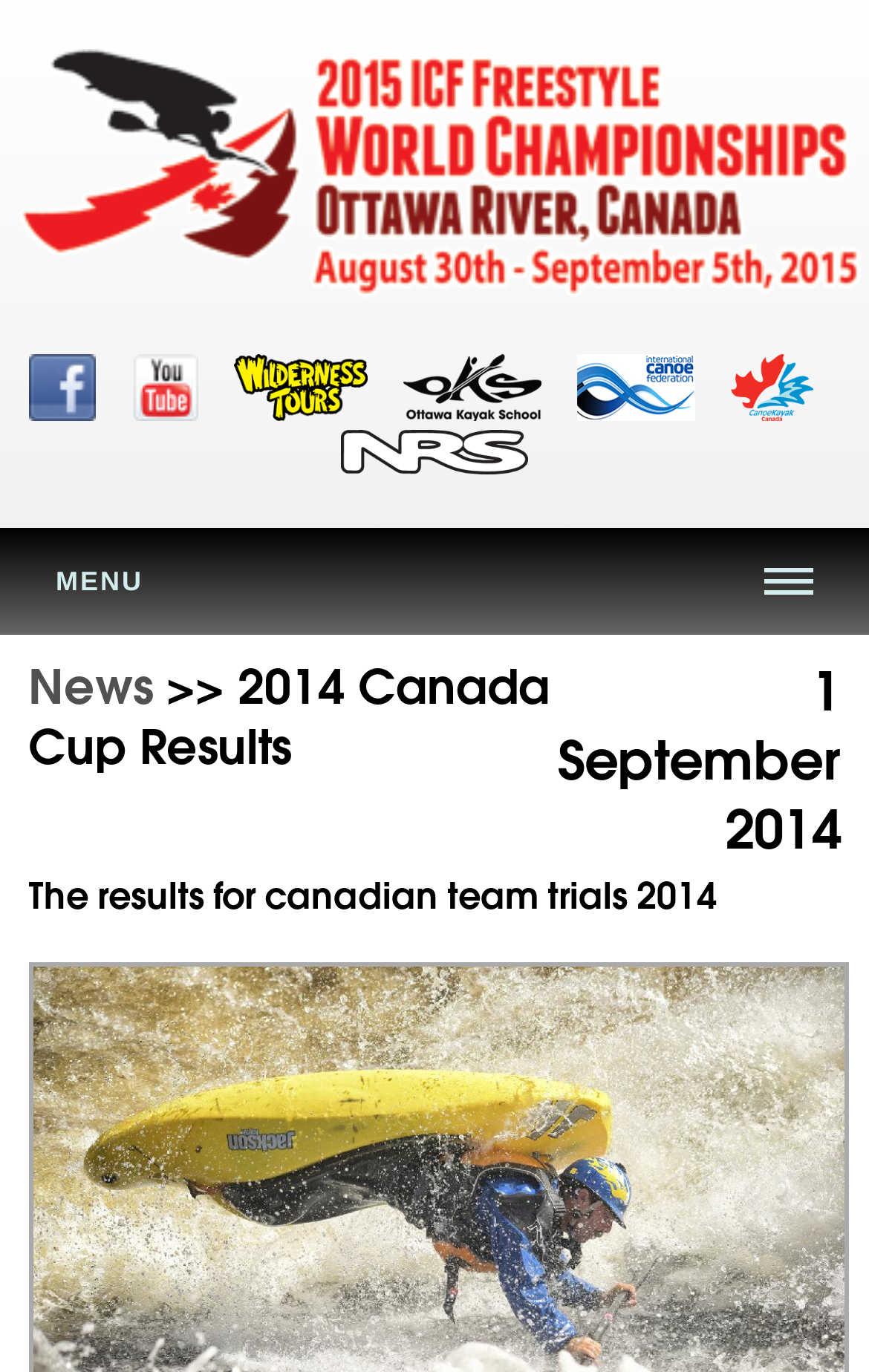What is the name of the championship?
Refer to the image and provide a one-word or short phrase answer.

2015 ICF Freestyle Kayak World Championships